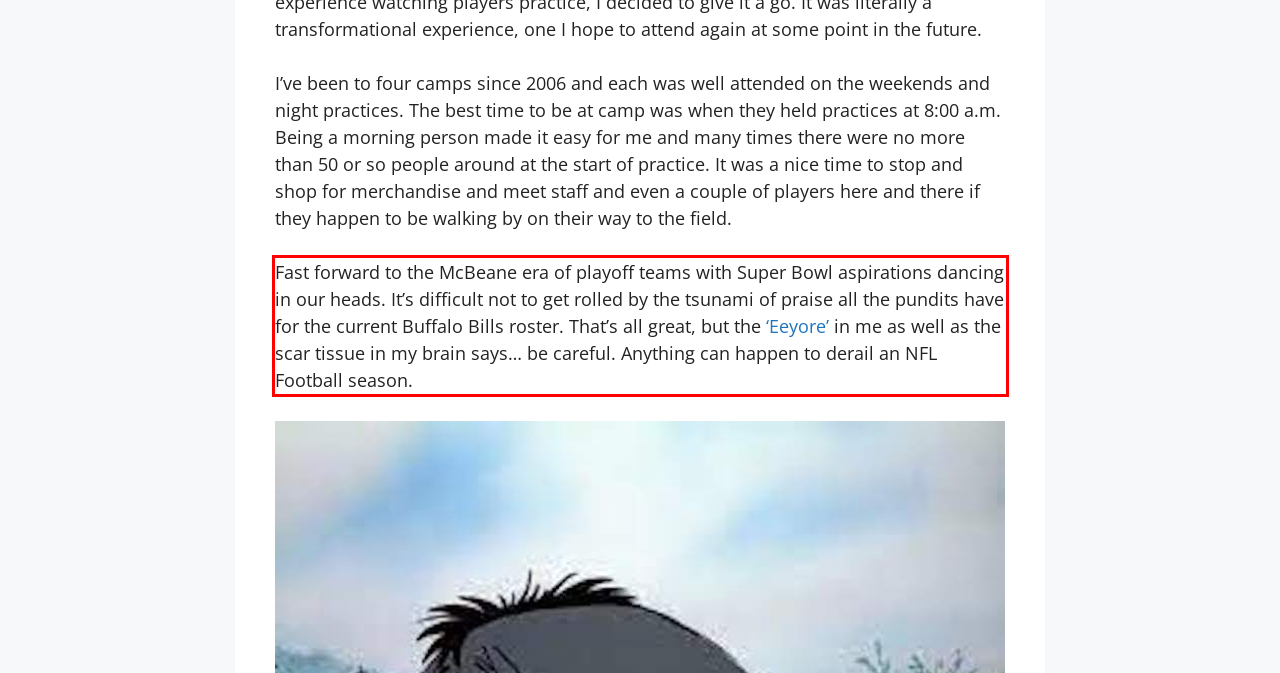Using OCR, extract the text content found within the red bounding box in the given webpage screenshot.

Fast forward to the McBeane era of playoff teams with Super Bowl aspirations dancing in our heads. It’s difficult not to get rolled by the tsunami of praise all the pundits have for the current Buffalo Bills roster. That’s all great, but the ‘Eeyore’ in me as well as the scar tissue in my brain says… be careful. Anything can happen to derail an NFL Football season.